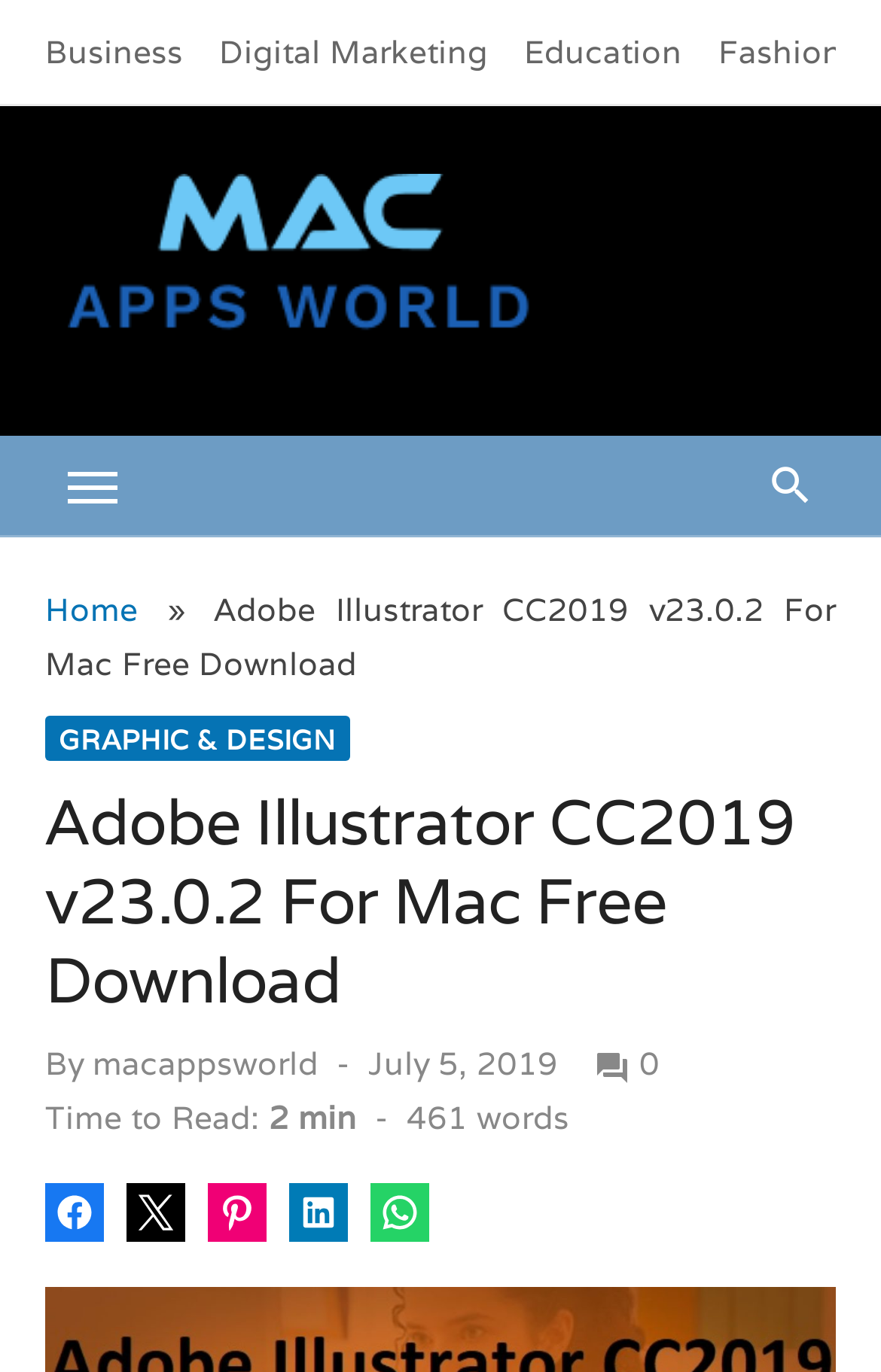What is the name of the website?
Answer with a single word or phrase, using the screenshot for reference.

Mac Apps World